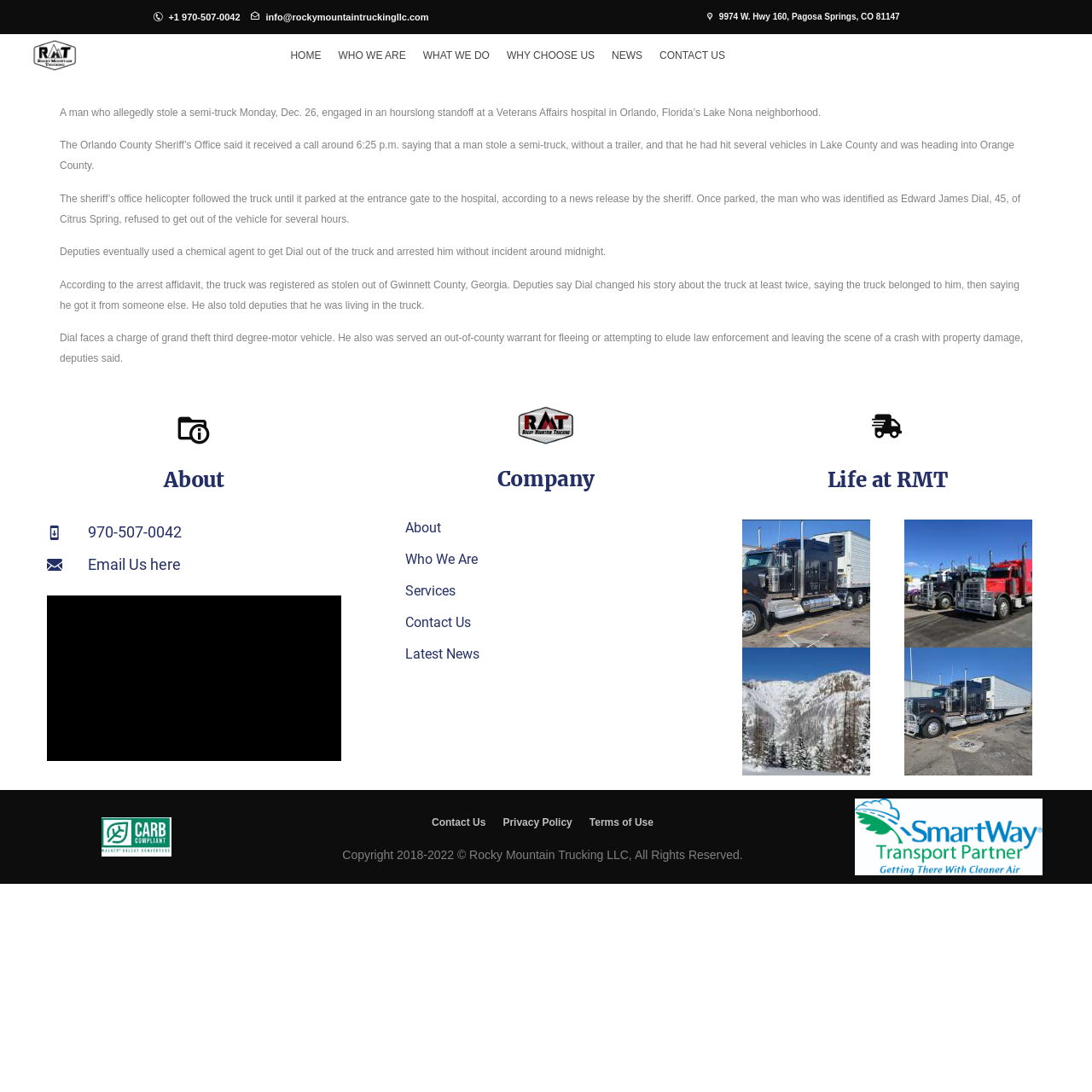Answer the question below using just one word or a short phrase: 
What is the year range of the copyright notice at the bottom of the webpage?

2018-2022